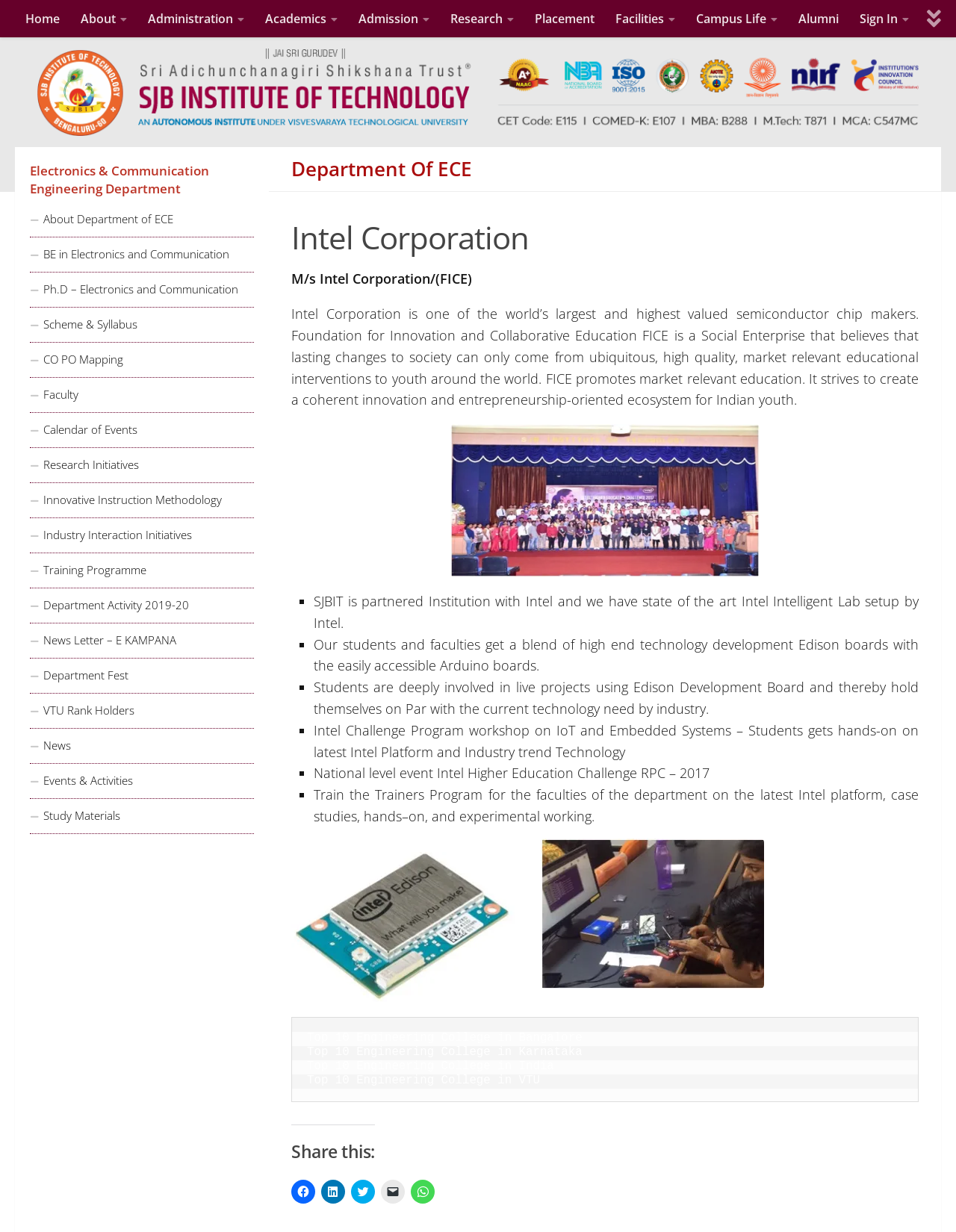What is the purpose of FICE?
Please use the image to provide an in-depth answer to the question.

The purpose of FICE can be found in the text element with the text 'Foundation for Innovation and Collaborative Education FICE is a Social Enterprise that believes that lasting changes to society can only come from ubiquitous, high quality, market relevant educational interventions to youth around the world.' which is a sub-element of the department element.